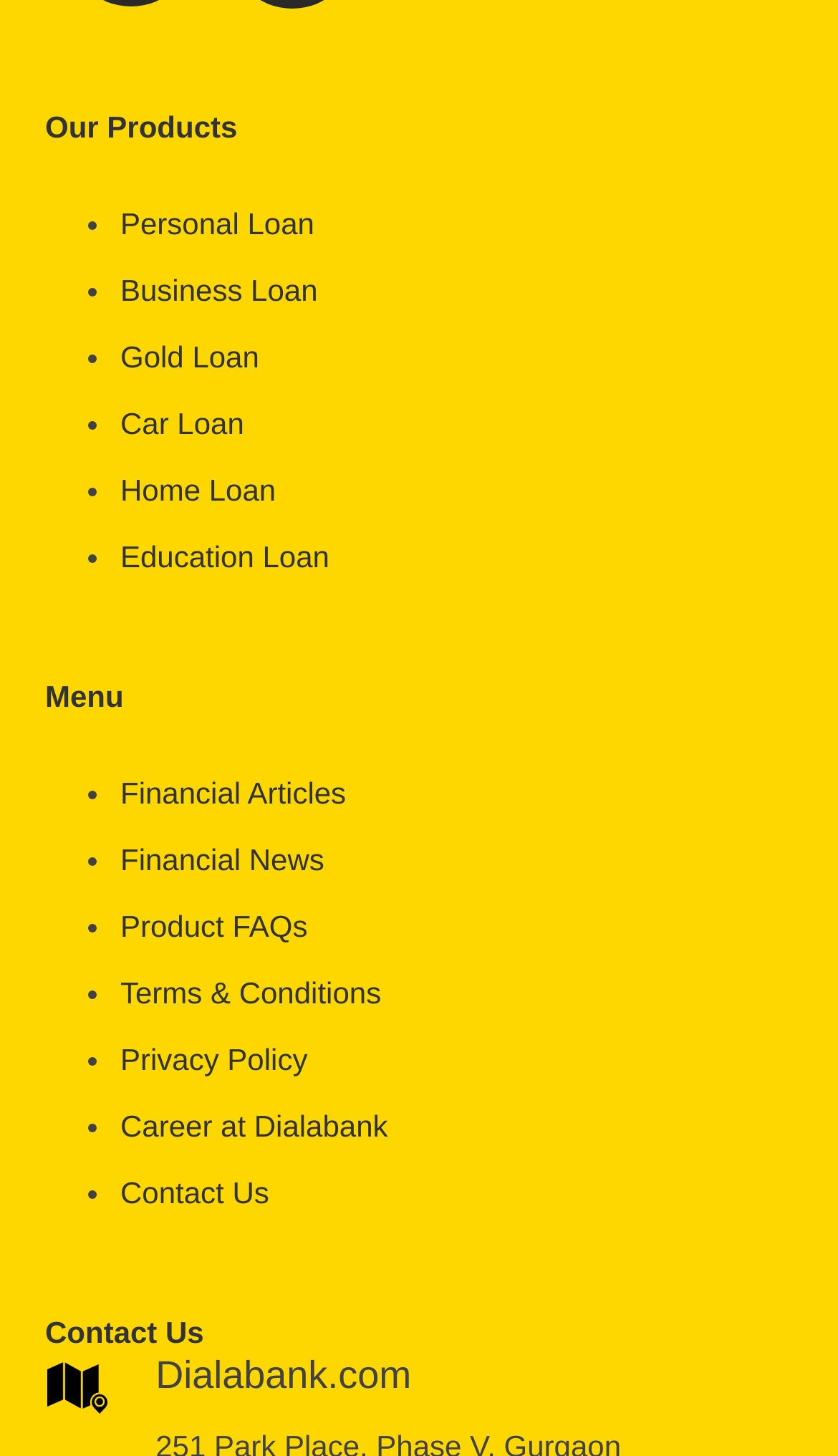Locate the bounding box coordinates of the element to click to perform the following action: 'Explore Business Loan'. The coordinates should be given as four float values between 0 and 1, in the form of [left, top, right, bottom].

[0.144, 0.187, 0.379, 0.211]